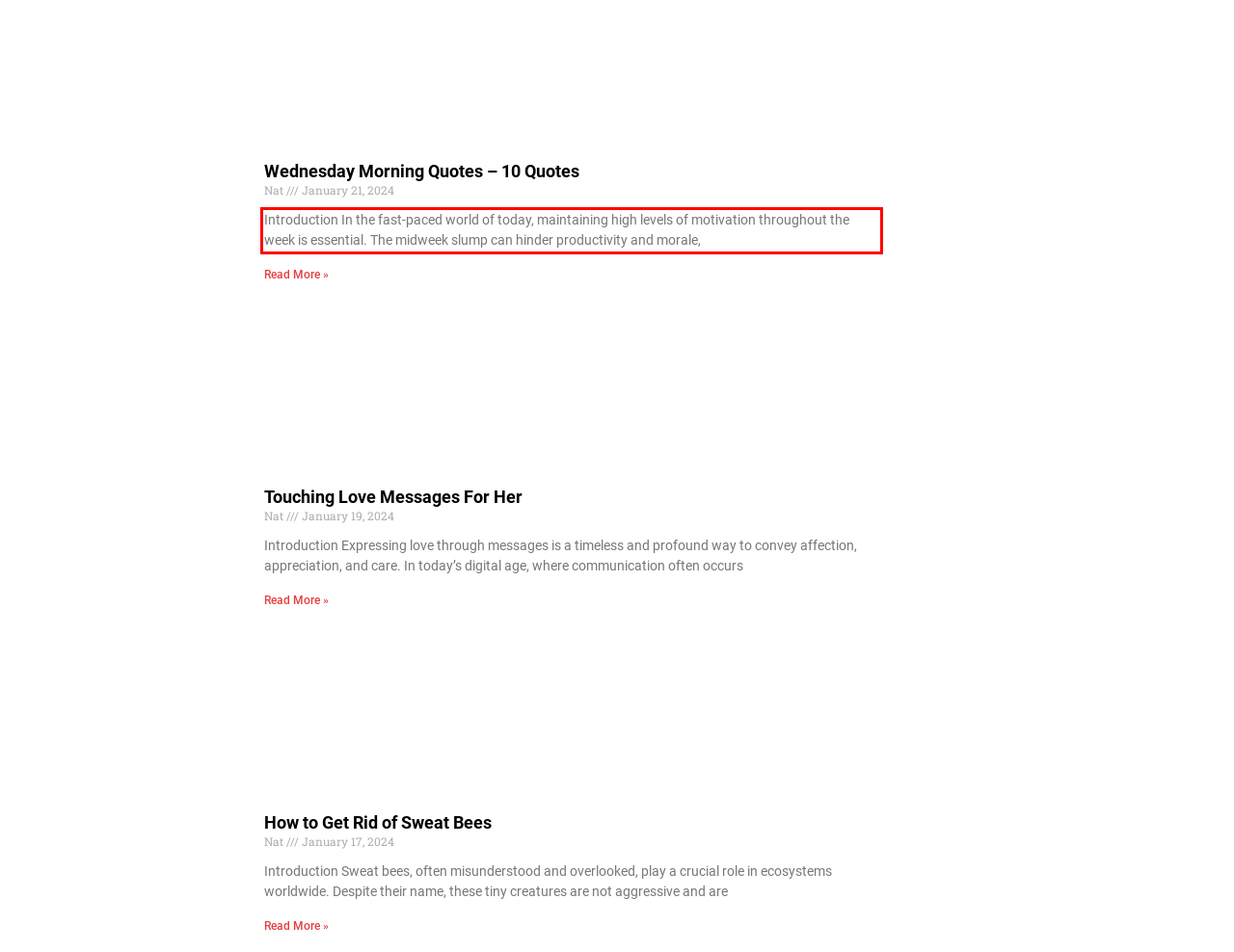You are provided with a screenshot of a webpage that includes a red bounding box. Extract and generate the text content found within the red bounding box.

Introduction In the fast-paced world of today, maintaining high levels of motivation throughout the week is essential. The midweek slump can hinder productivity and morale,